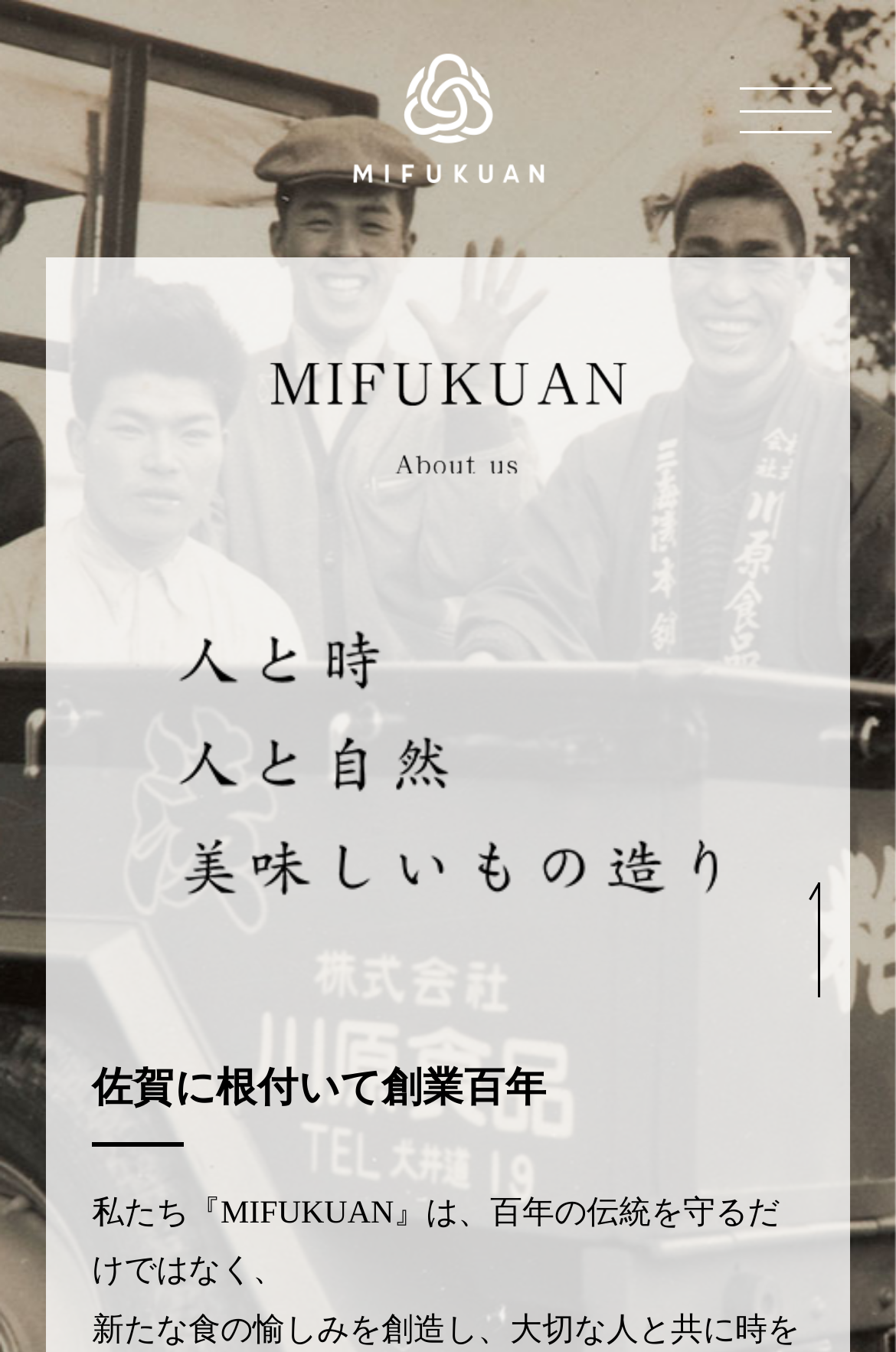Identify the bounding box coordinates of the element to click to follow this instruction: 'Learn about MIFUKUAN'. Ensure the coordinates are four float values between 0 and 1, provided as [left, top, right, bottom].

[0.285, 0.226, 0.592, 0.294]